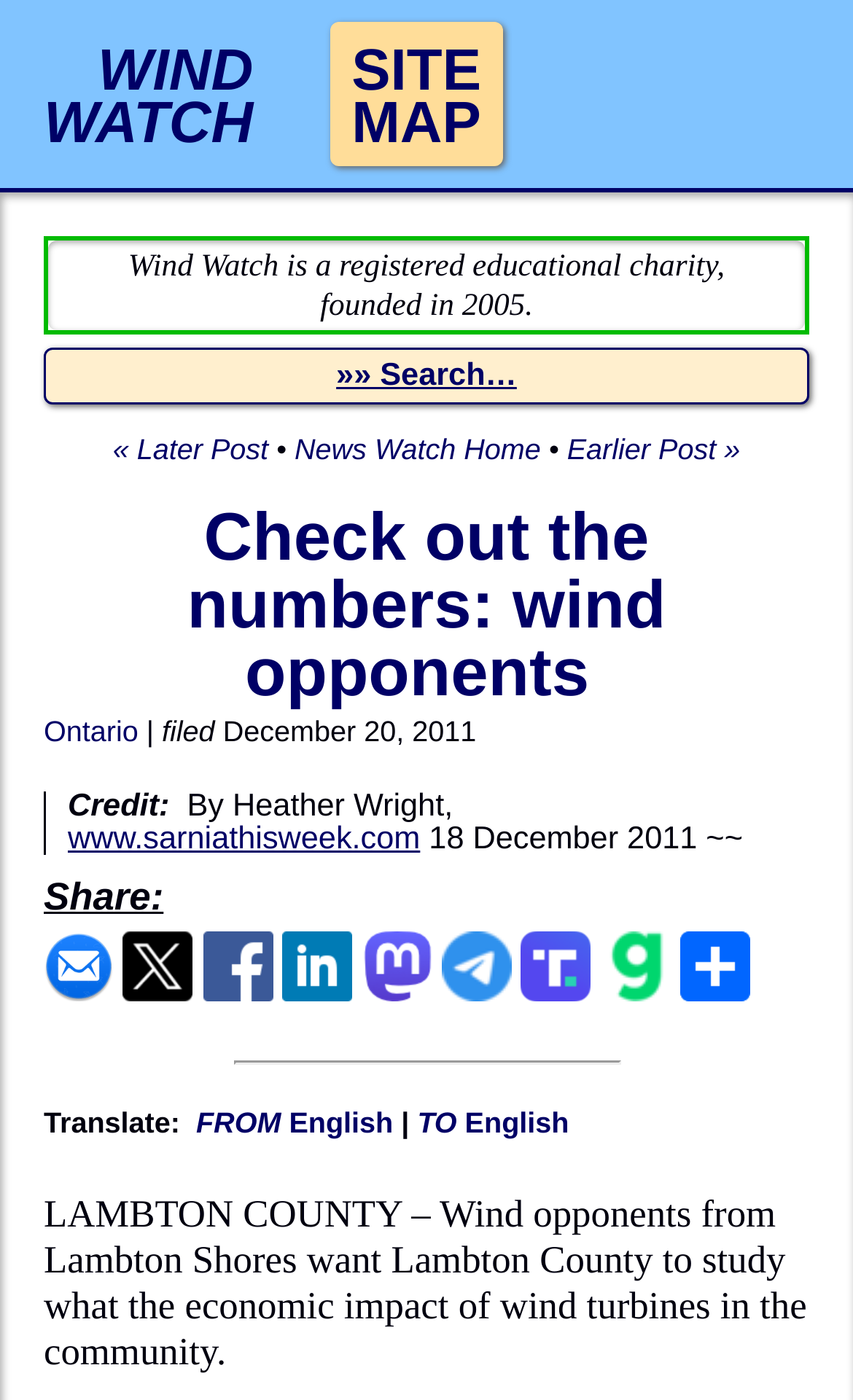Consider the image and give a detailed and elaborate answer to the question: 
What is the topic of the news article on the webpage?

The webpage has a heading 'Check out the numbers: wind opponents' and a paragraph that starts with 'LAMBTON COUNTY – Wind opponents from Lambton Shores want Lambton County to study what the economic impact of wind turbines in the community.' which suggests that the topic of the news article is wind turbines.